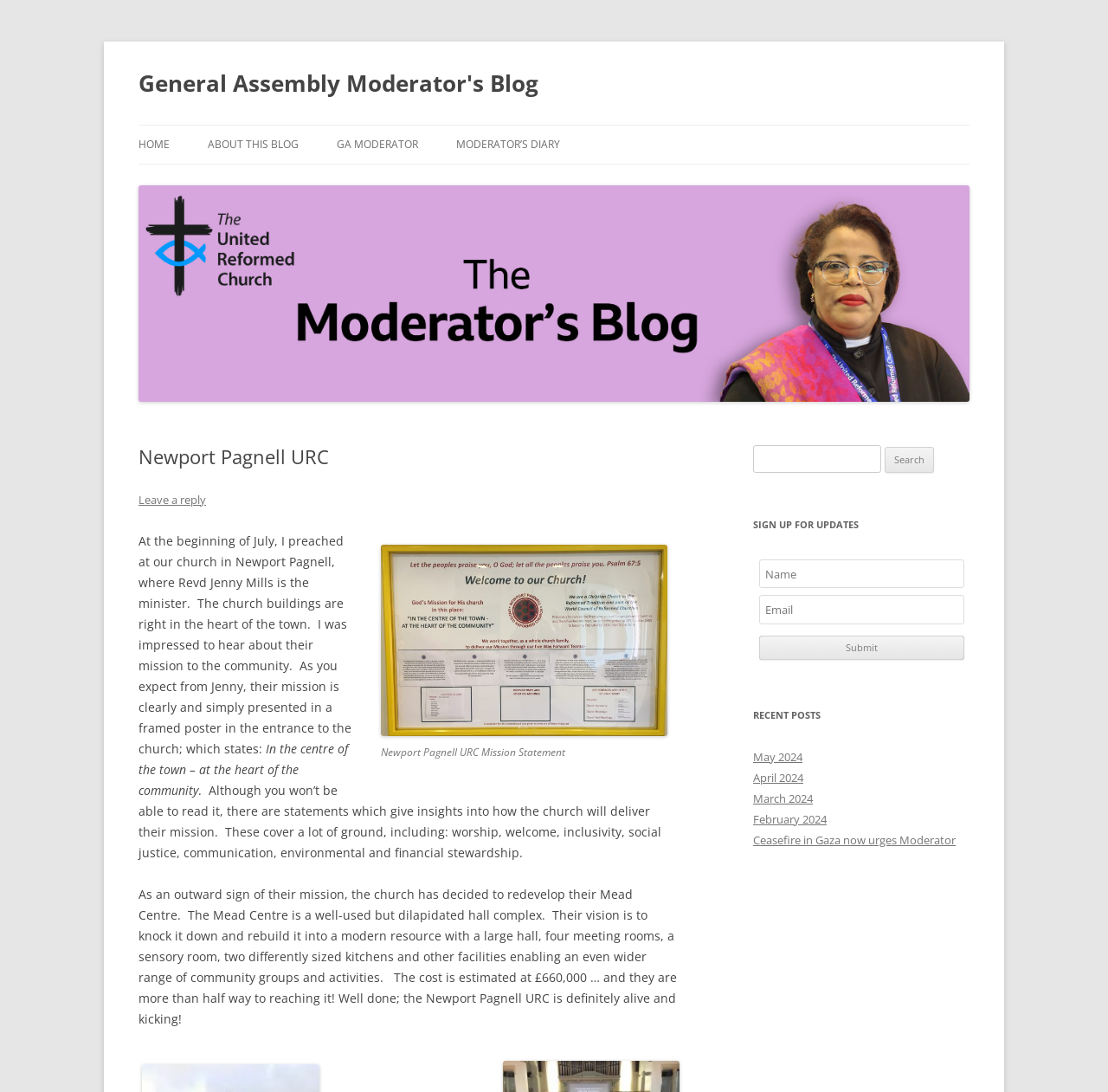Could you find the bounding box coordinates of the clickable area to complete this instruction: "Read the 'MODERATOR’S DIARY' blog"?

[0.412, 0.115, 0.505, 0.15]